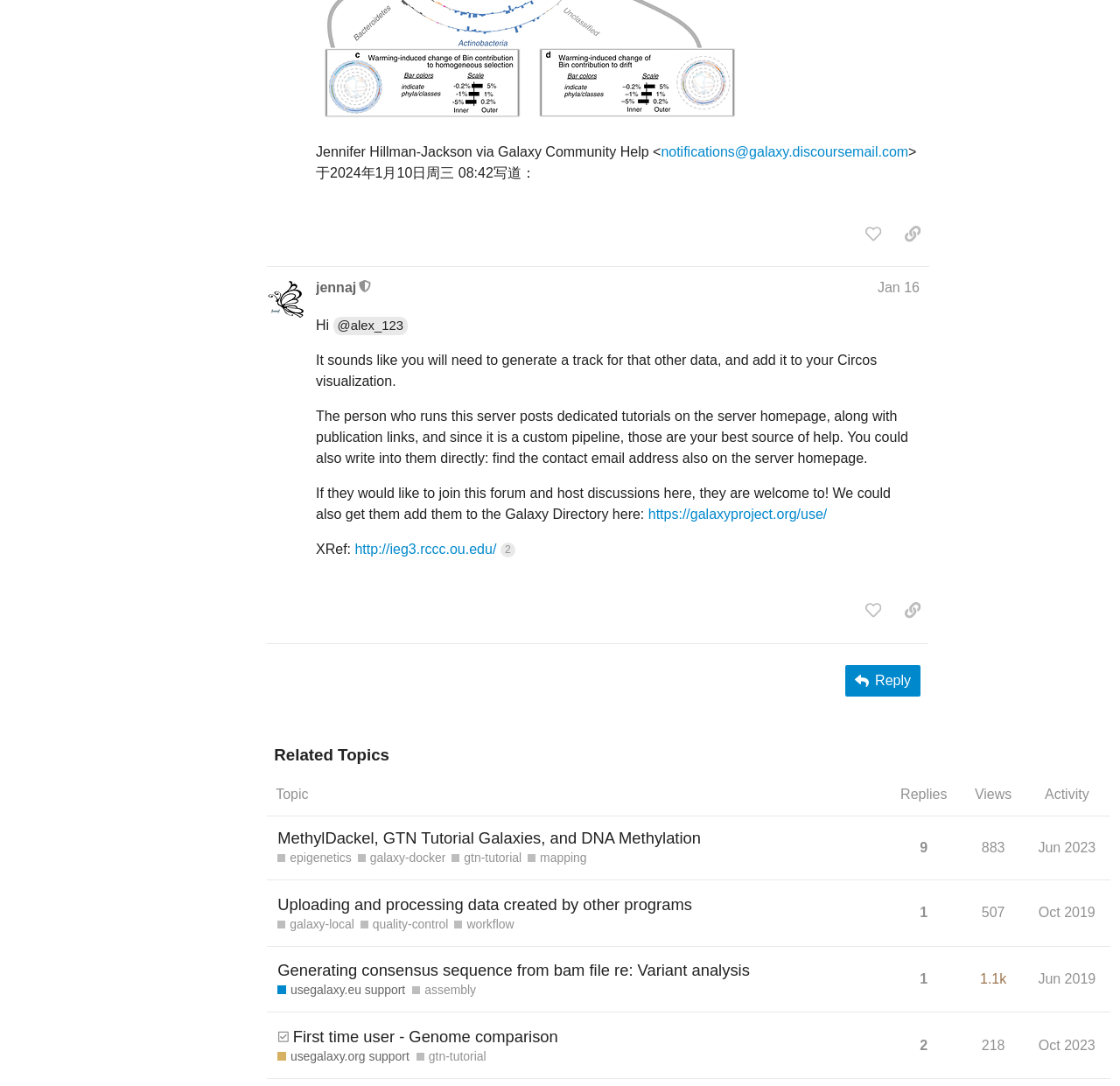Answer the question with a single word or phrase: 
What is the link provided in the post?

https://galaxyproject.org/use/